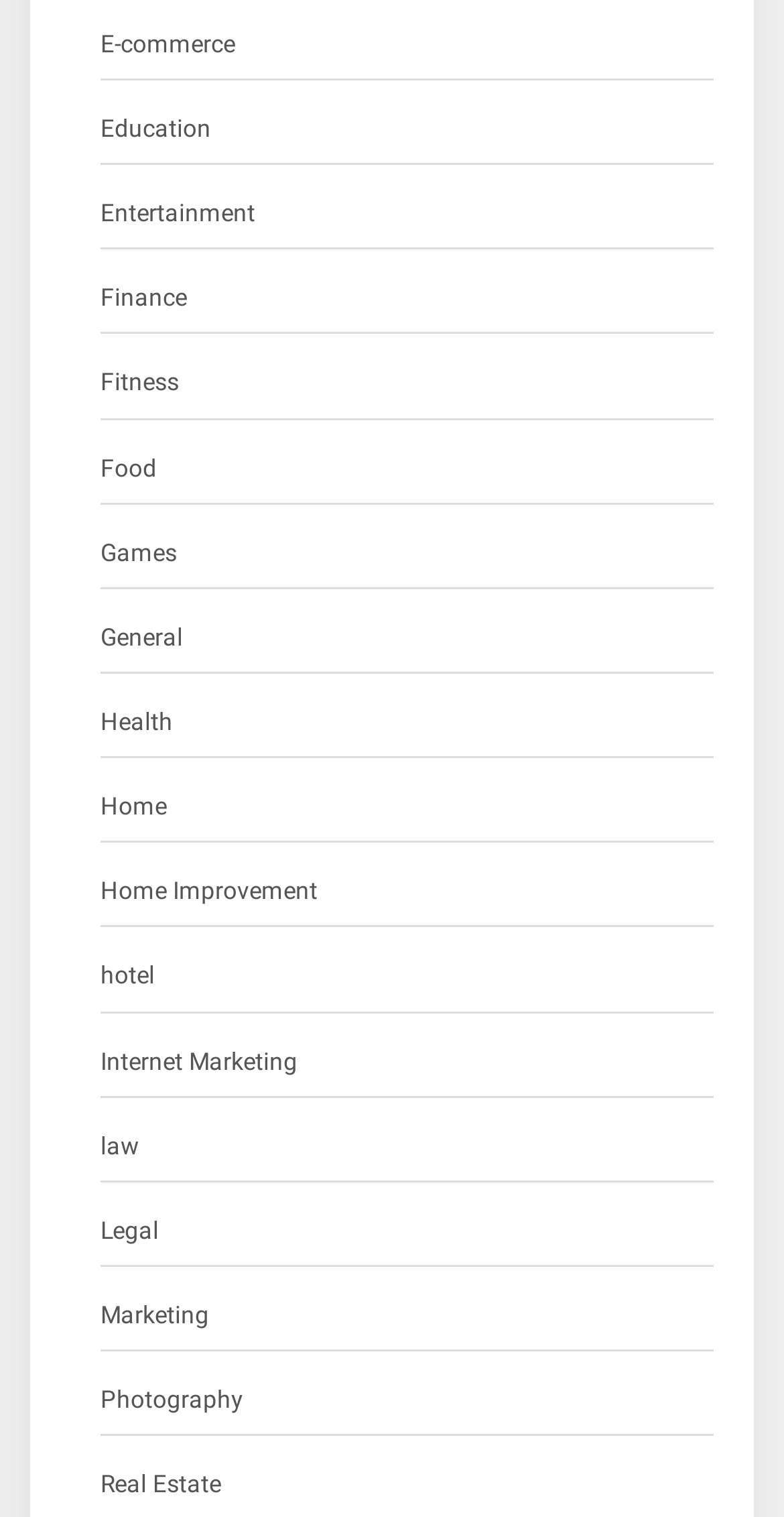Please identify the bounding box coordinates of the area that needs to be clicked to fulfill the following instruction: "Visit Entertainment."

[0.128, 0.127, 0.326, 0.155]